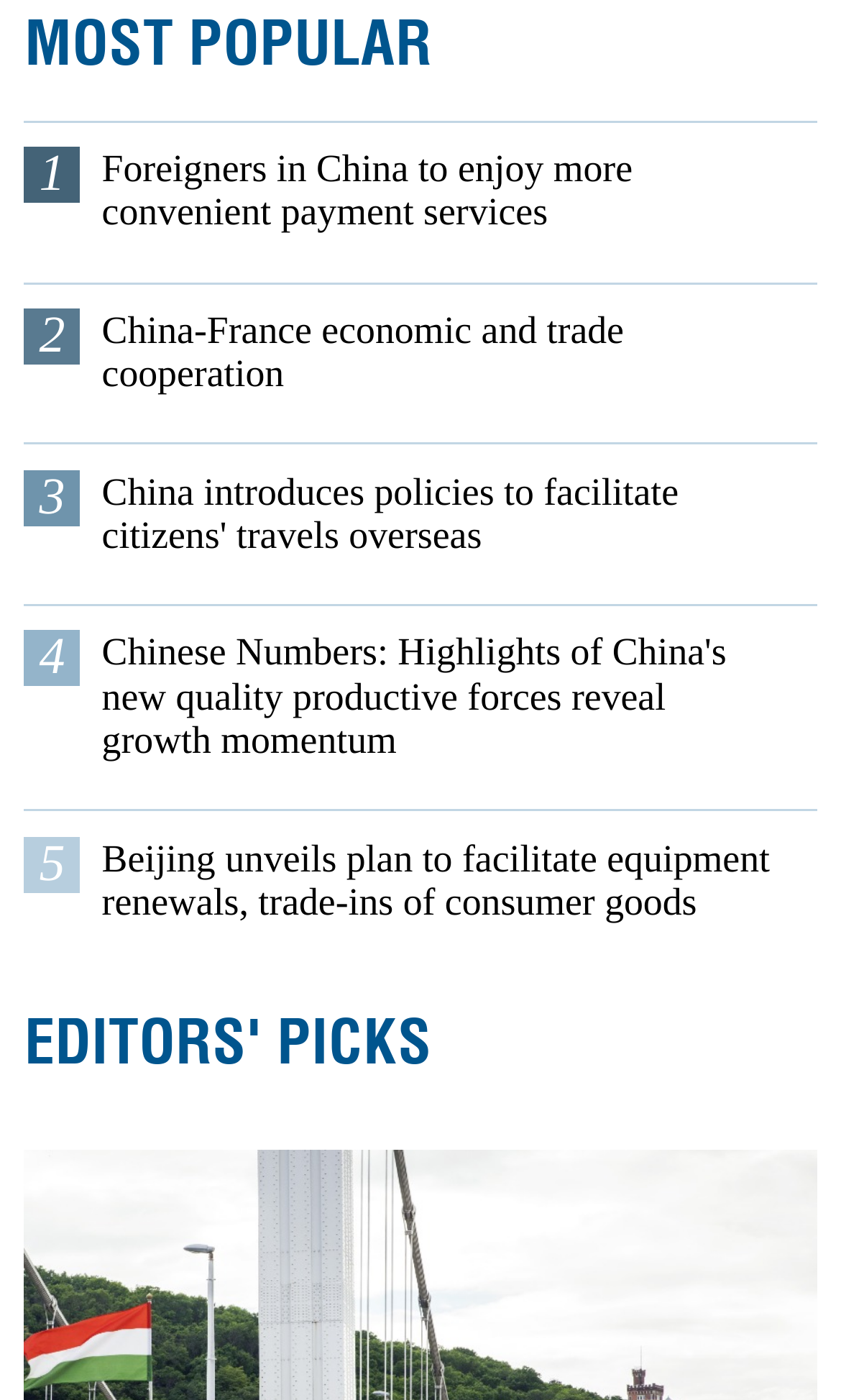Identify and provide the bounding box for the element described by: "Editors' Picks".

[0.029, 0.715, 0.513, 0.774]